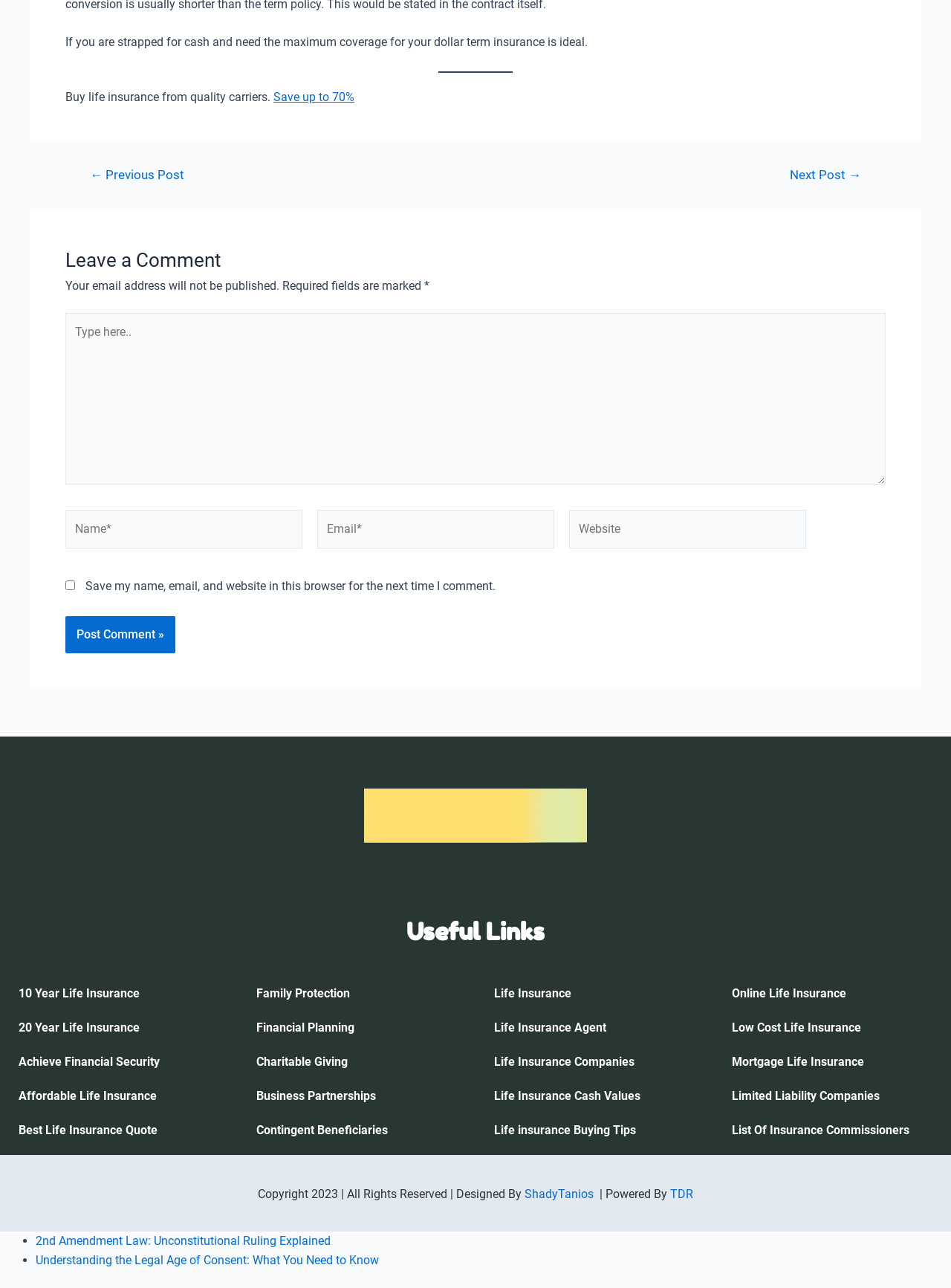Identify the bounding box coordinates necessary to click and complete the given instruction: "Type in the comment box".

[0.069, 0.243, 0.931, 0.376]